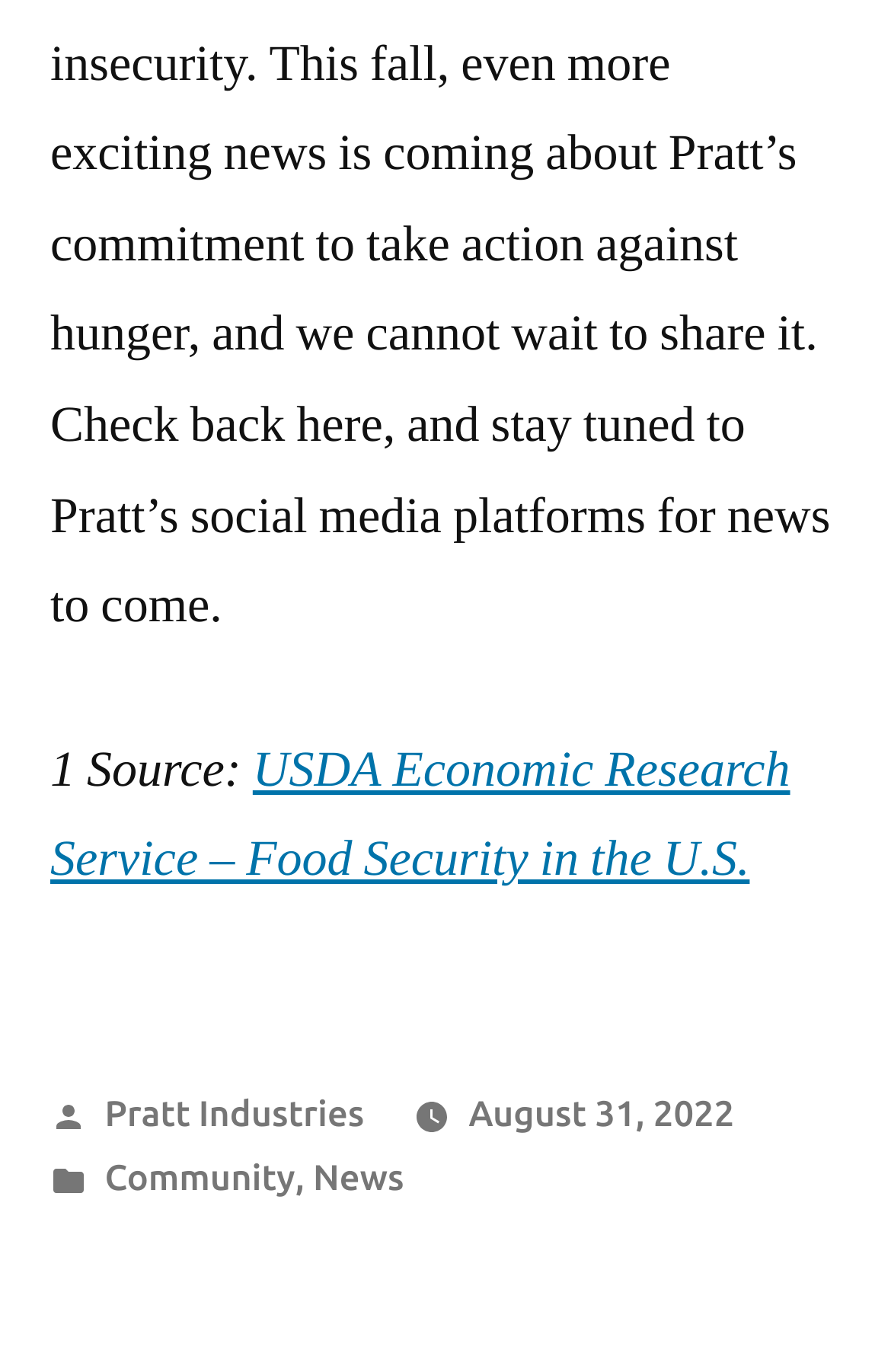Can you give a comprehensive explanation to the question given the content of the image?
When was the article posted?

The posting date of the article can be found in the footer section of the webpage, where it says 'August 31, 2022'.